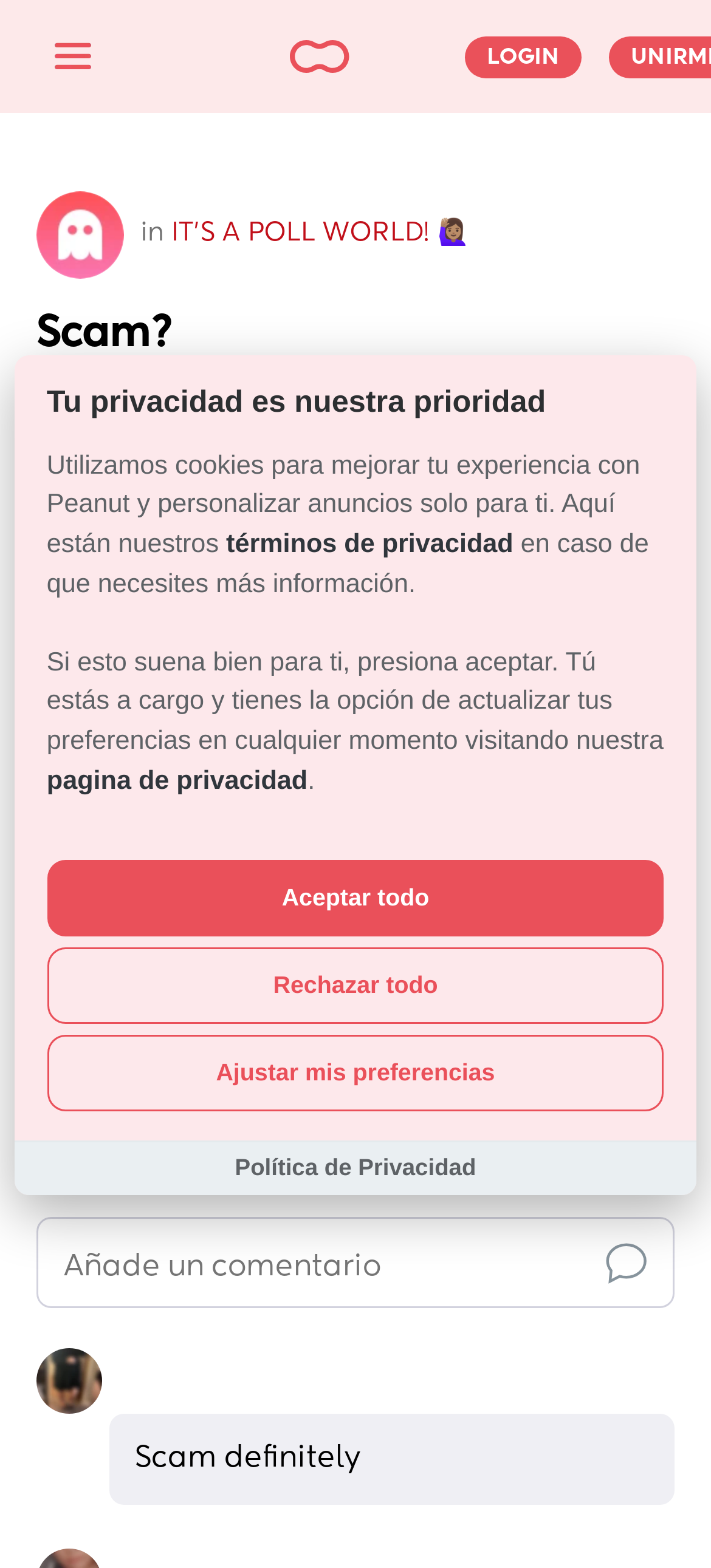What is the purpose of the textbox?
Using the information from the image, give a concise answer in one word or a short phrase.

Add a comment